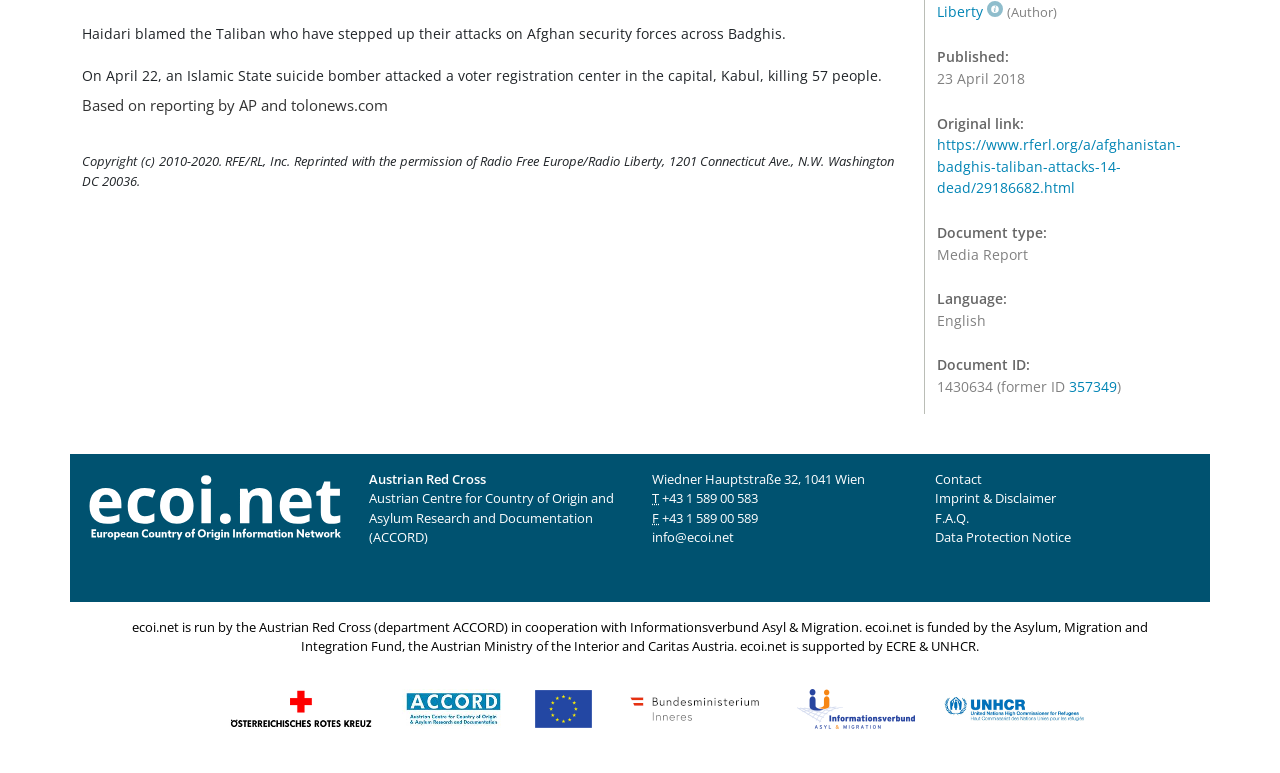Determine the bounding box coordinates for the UI element described. Format the coordinates as (top-left x, top-left y, bottom-right x, bottom-right y) and ensure all values are between 0 and 1. Element description: +43 1 589 00 583

[0.517, 0.633, 0.592, 0.656]